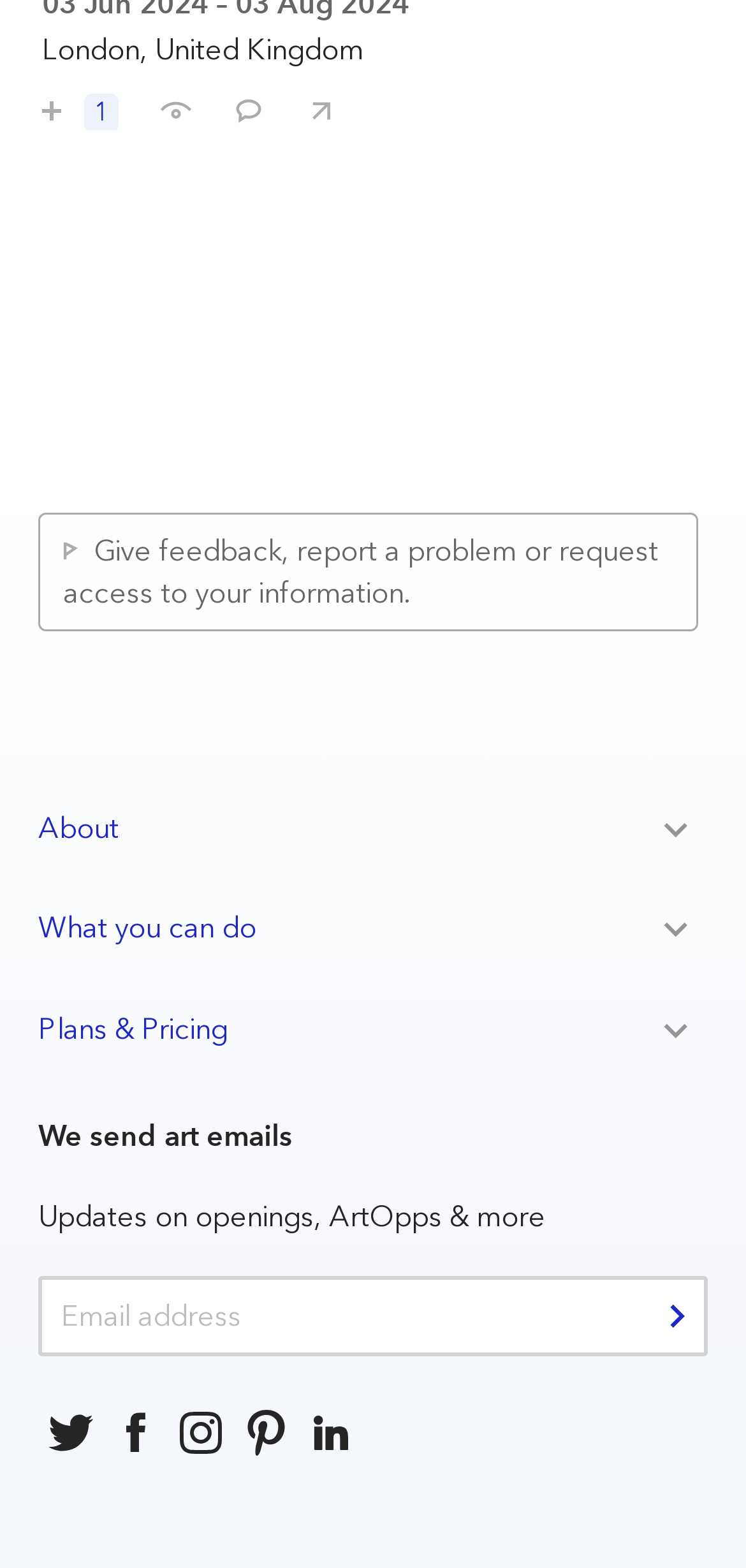Using the element description: "name="email" placeholder="Email address"", determine the bounding box coordinates for the specified UI element. The coordinates should be four float numbers between 0 and 1, [left, top, right, bottom].

[0.051, 0.814, 0.949, 0.865]